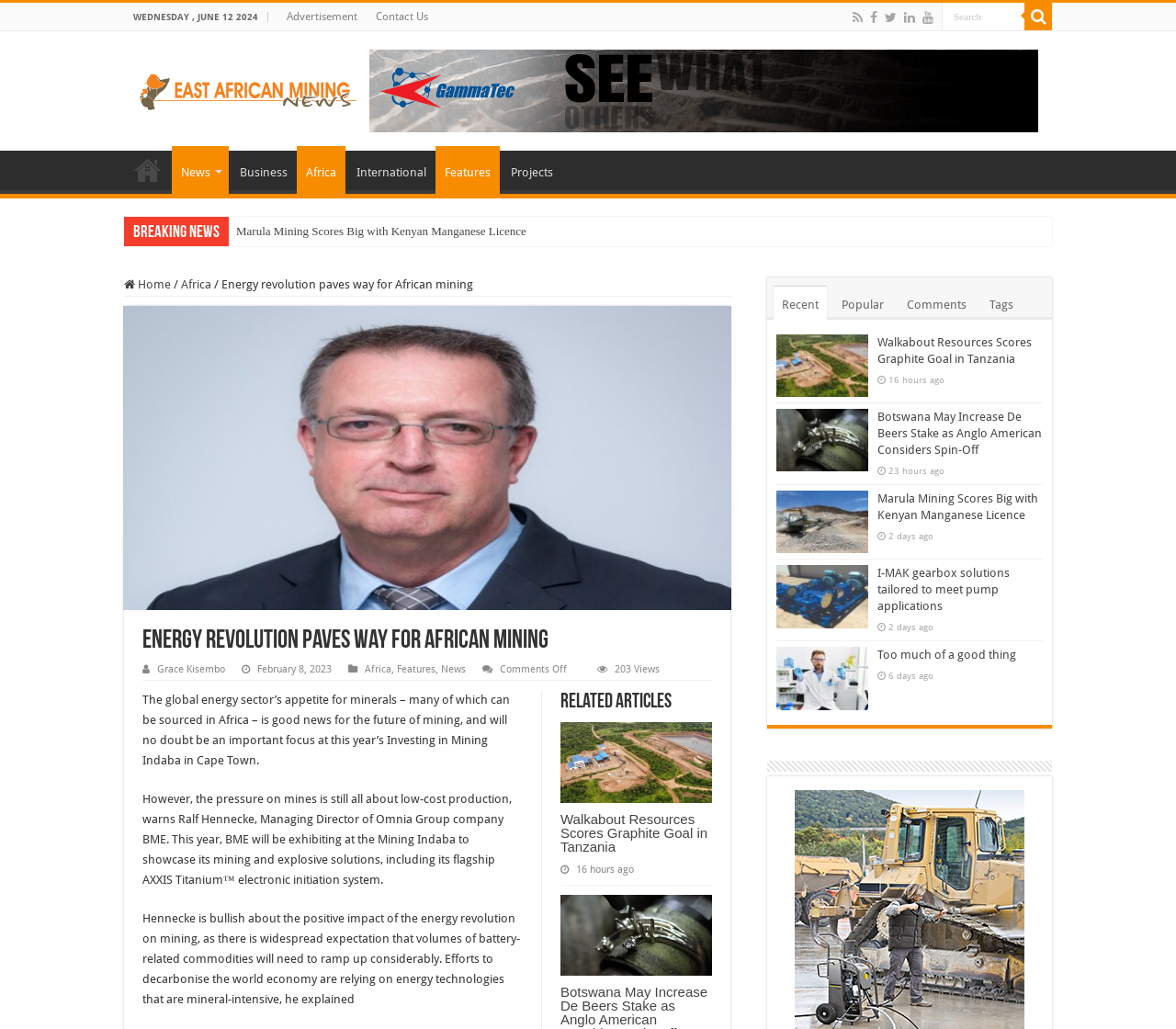Find the bounding box of the UI element described as: "Contact Us". The bounding box coordinates should be given as four float values between 0 and 1, i.e., [left, top, right, bottom].

[0.312, 0.003, 0.372, 0.029]